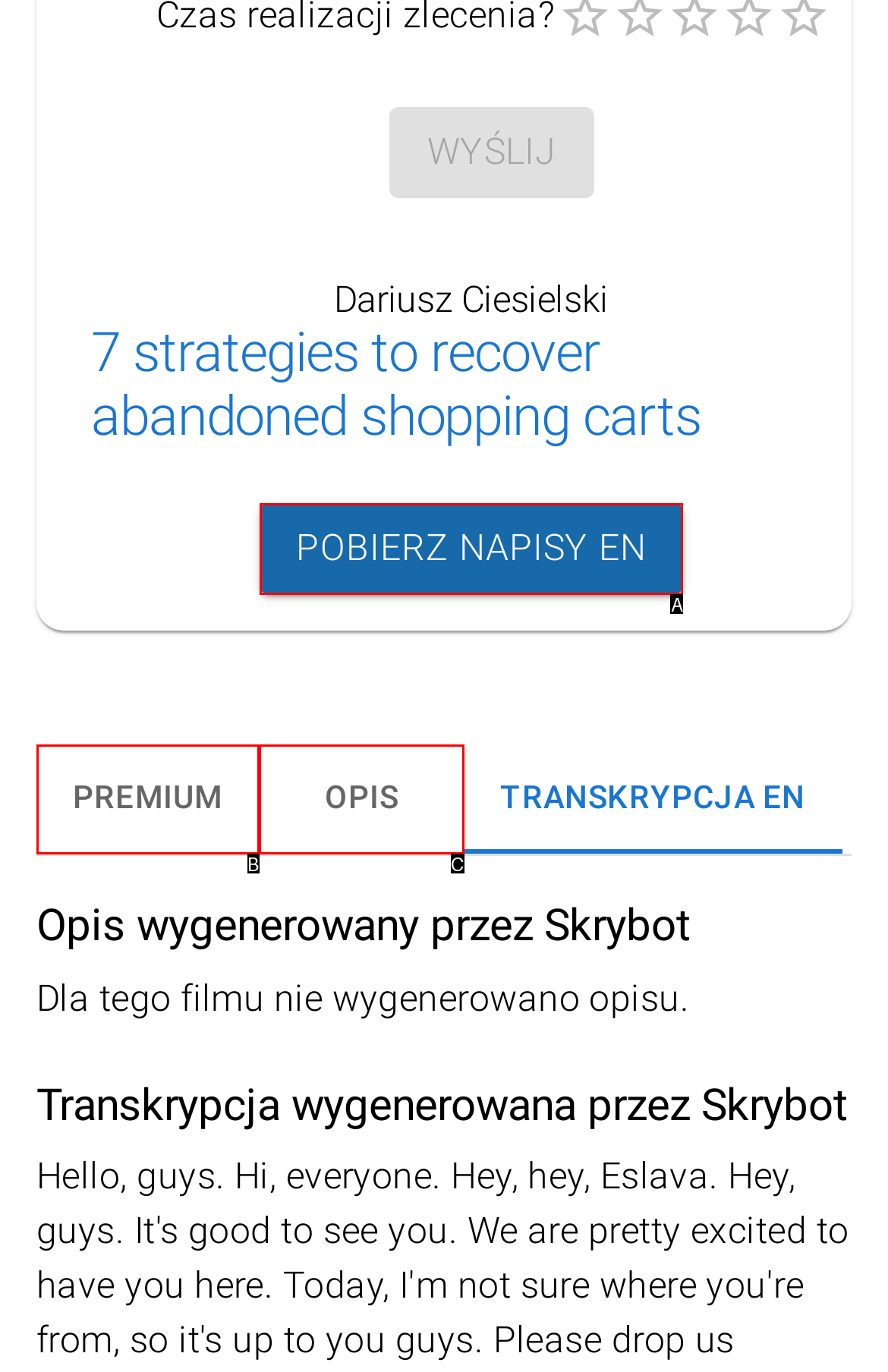From the given choices, determine which HTML element aligns with the description: Pobierz napisy en Respond with the letter of the appropriate option.

A